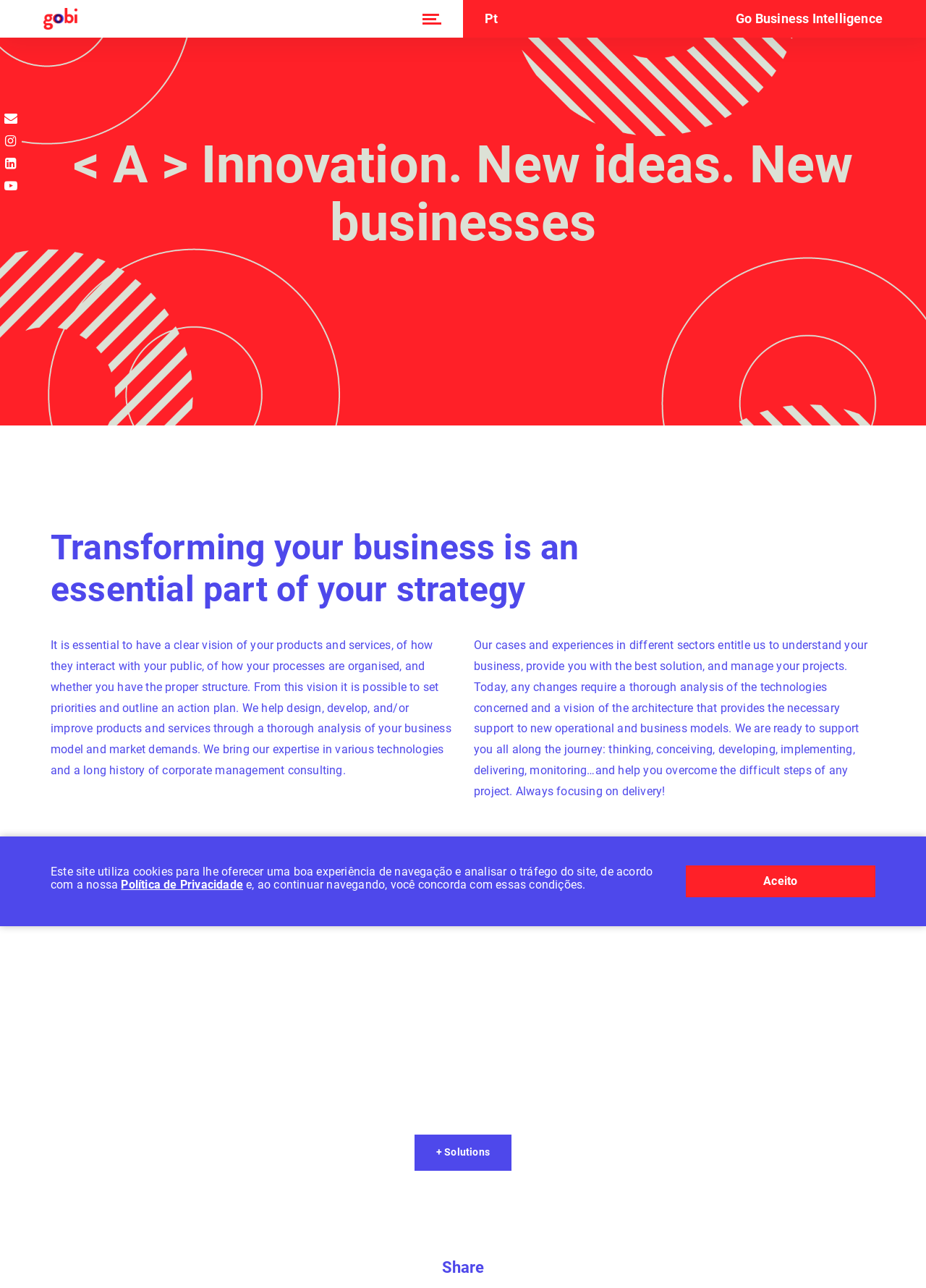Pinpoint the bounding box coordinates of the element that must be clicked to accomplish the following instruction: "Click on The Site link". The coordinates should be in the format of four float numbers between 0 and 1, i.e., [left, top, right, bottom].

None